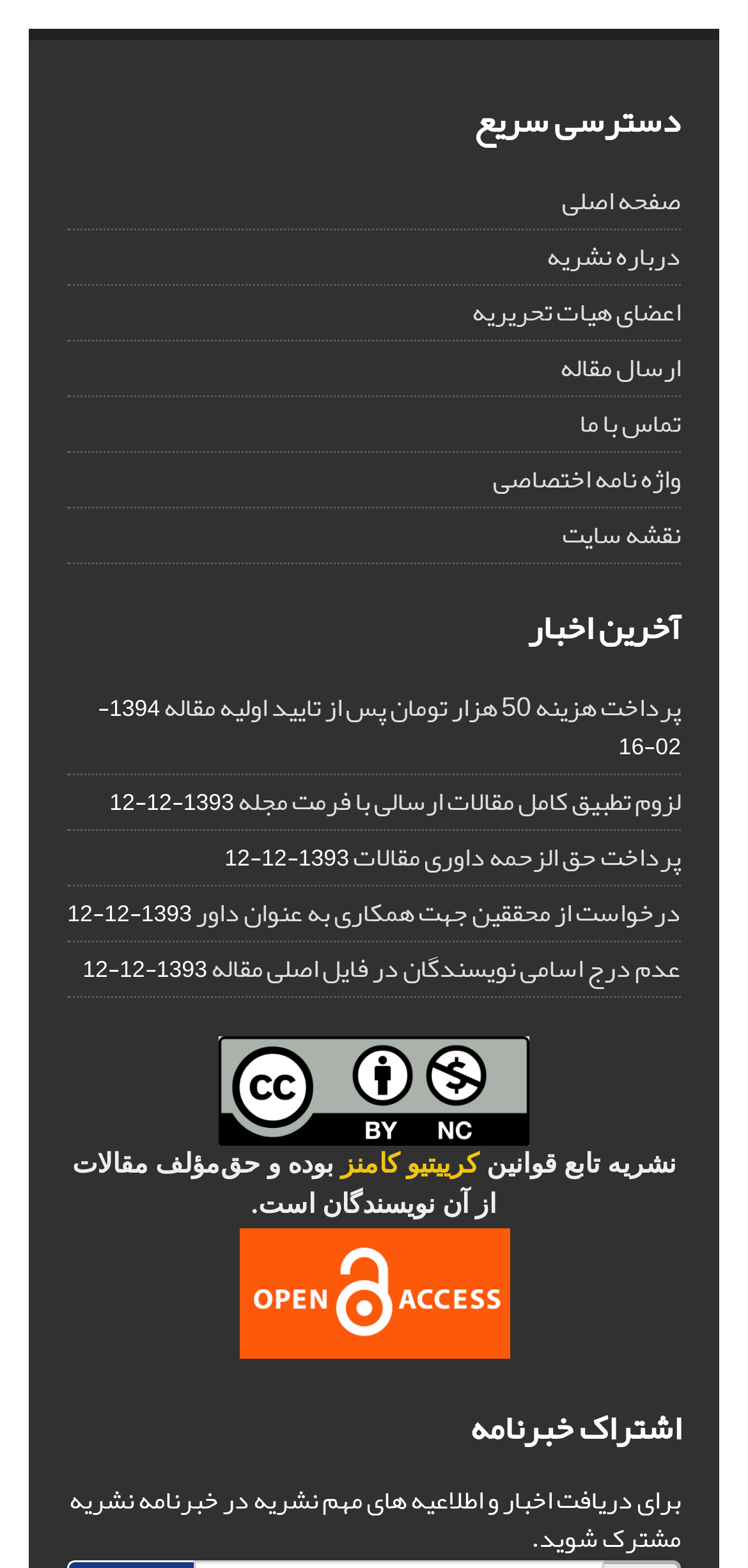Determine the bounding box coordinates of the clickable region to follow the instruction: "view site map".

[0.751, 0.324, 0.91, 0.357]